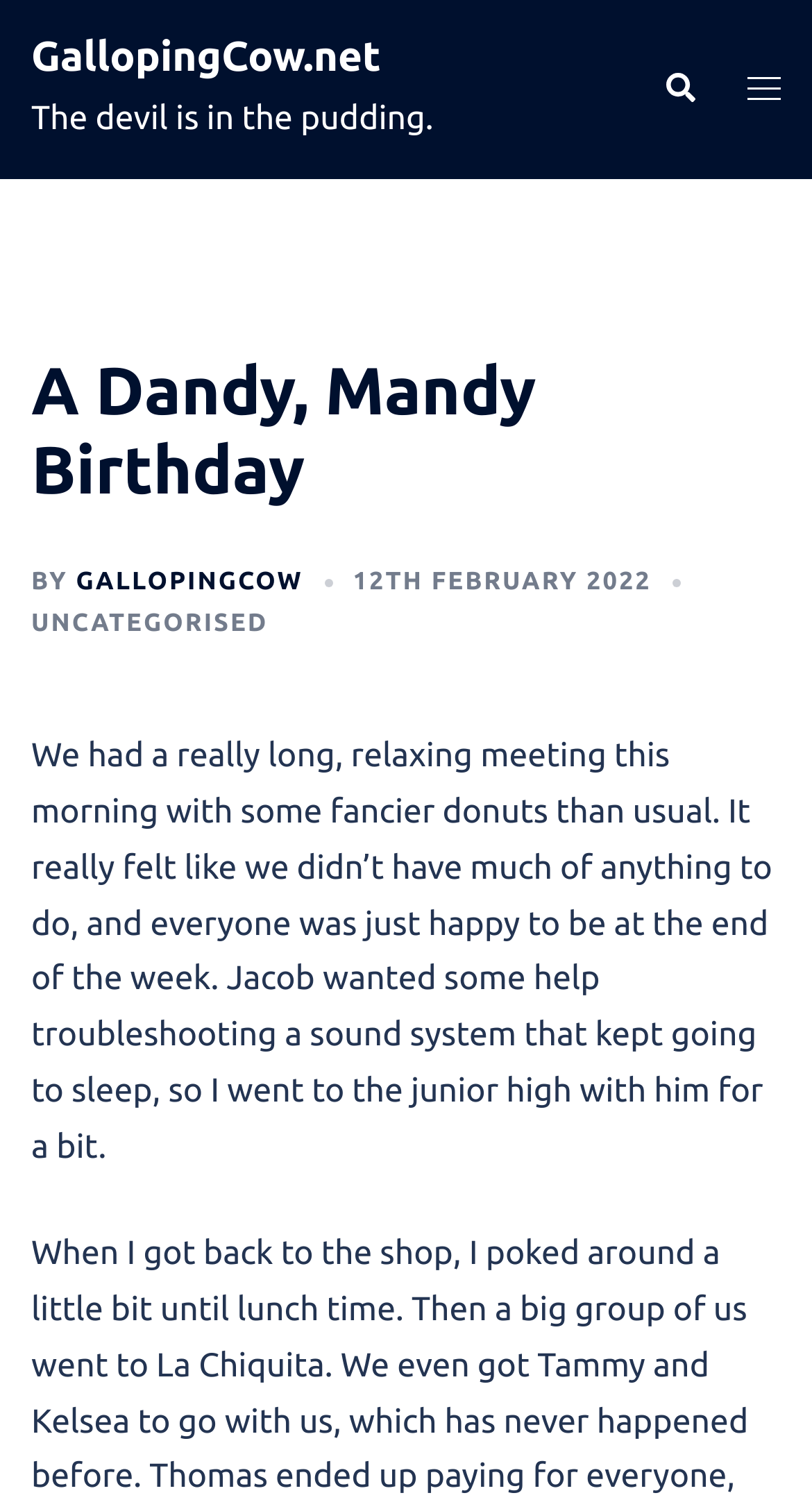Predict the bounding box of the UI element based on this description: "12th February 202212th February 2022".

[0.435, 0.376, 0.802, 0.394]